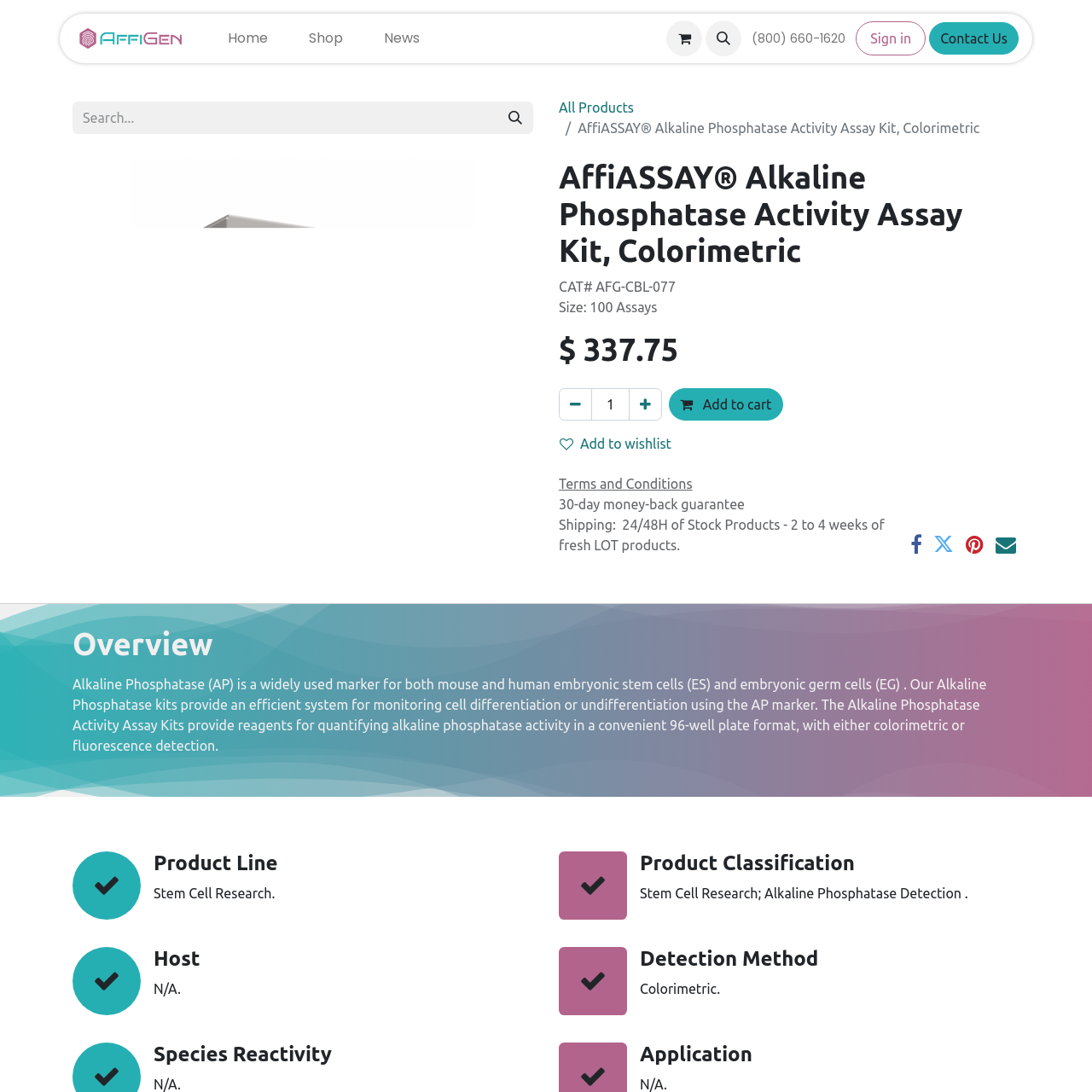Examine the image and give a thorough answer to the following question:
What is the application of the product?

I found the application of the product by looking at the heading element with the text 'Application' and its corresponding static text element with the text 'N/A'.